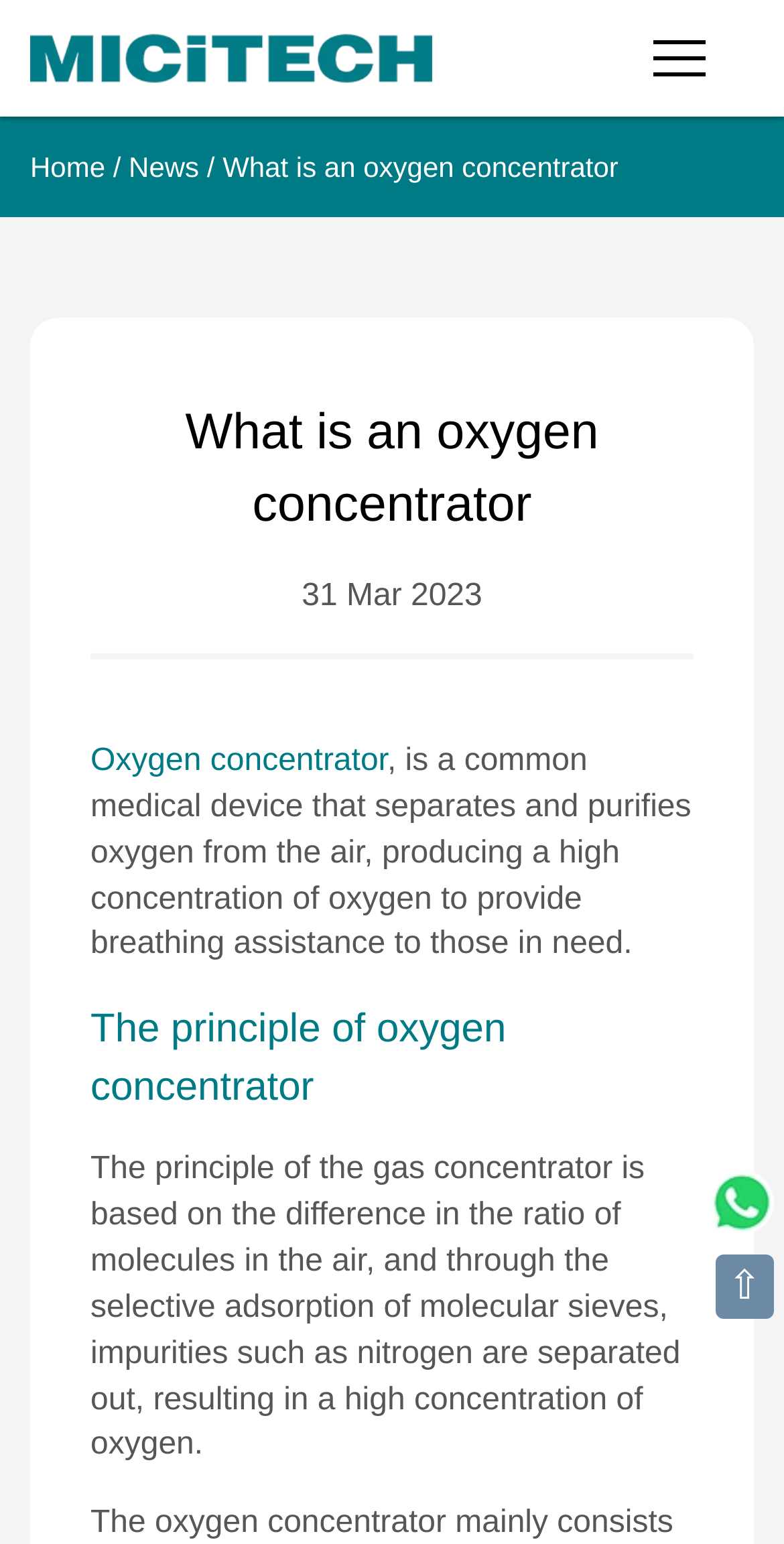Offer a thorough description of the webpage.

The webpage is about oxygen concentrators, with a logo of MICiTECH at the top left corner. Below the logo, there are several navigation links, including "Products", "Support", "News", "About", and "Contact", spanning across the top of the page. 

To the right of the logo, there is a "Home" link, followed by a "/" separator, and then another "News" link. The title of the page, "What is an oxygen concentrator", is displayed prominently in a larger font size below the navigation links. 

Under the title, there is a publication date "31 Mar 2023" and a link to "Oxygen concentrator". The main content of the page starts with a brief introduction to oxygen concentrators, describing them as medical devices that separate and purify oxygen from the air. 

The introduction is followed by a section titled "The principle of oxygen concentrator", which explains the working principle of gas concentrators, including the use of molecular sieves to separate impurities and produce high-concentration oxygen. 

At the bottom right corner of the page, there are two icons: a Whatsapp icon and an upward arrow icon.